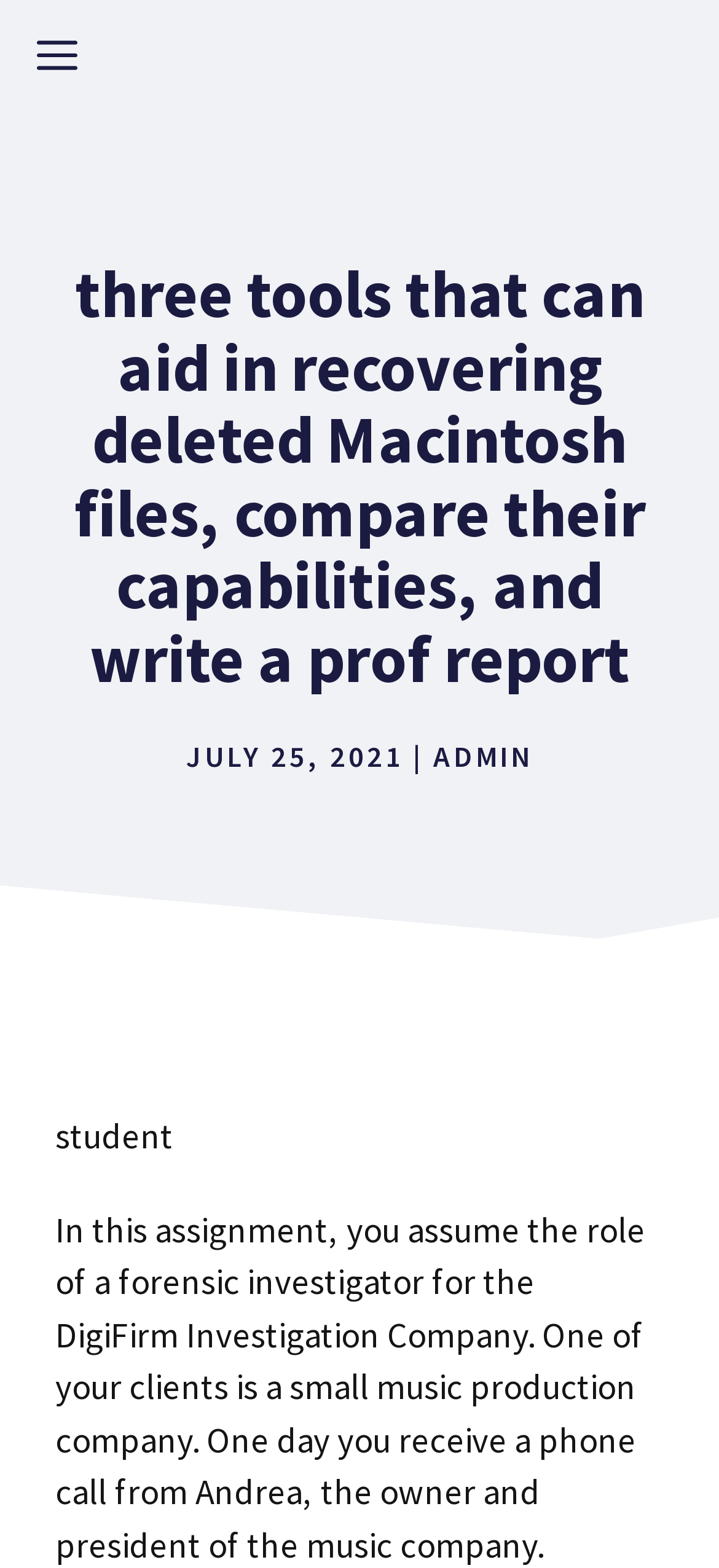What is the date mentioned in the webpage?
Answer the question with a single word or phrase by looking at the picture.

JULY 25, 2021